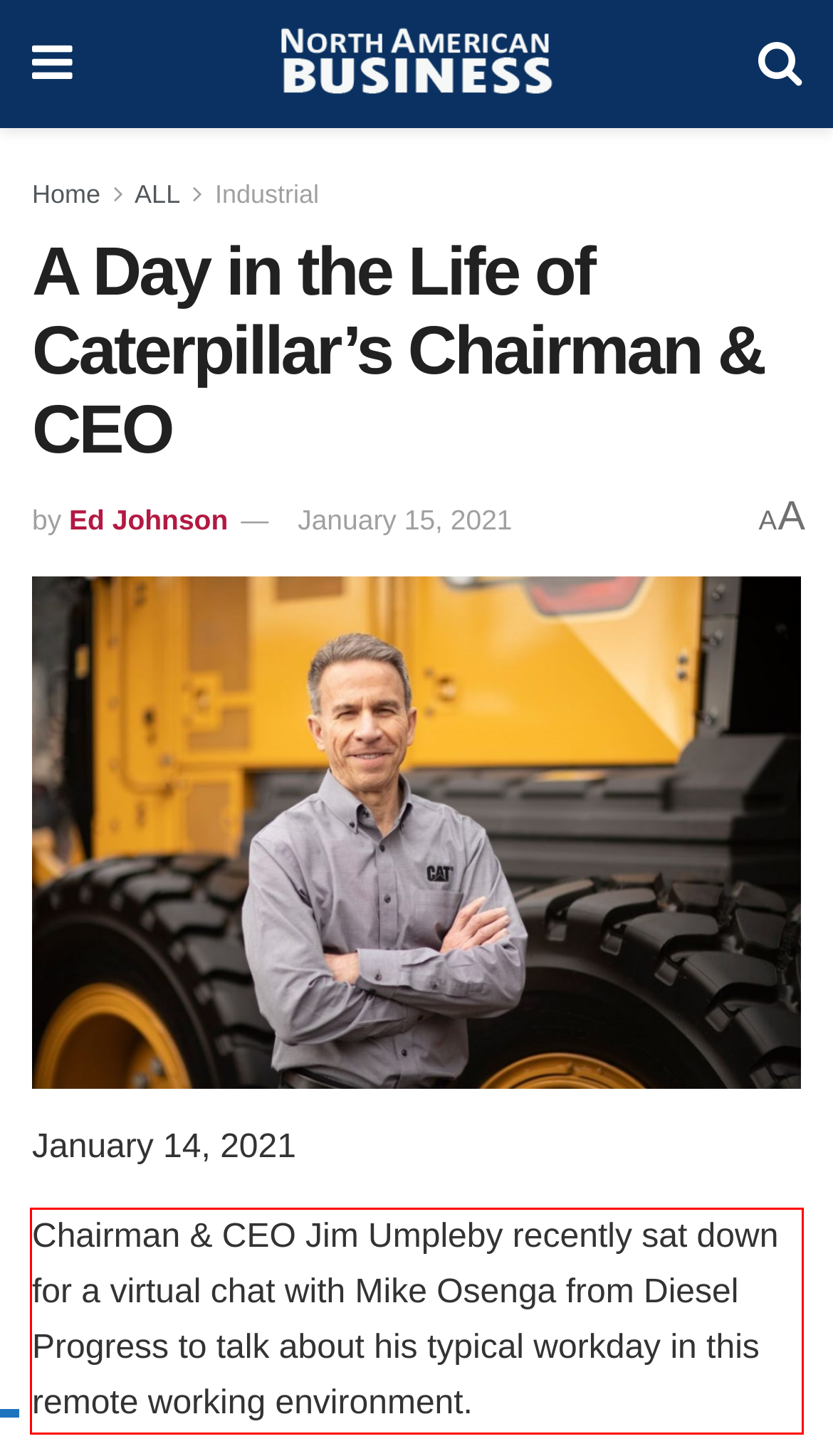Examine the webpage screenshot and use OCR to recognize and output the text within the red bounding box.

Chairman & CEO Jim Umpleby recently sat down for a virtual chat with Mike Osenga from Diesel Progress to talk about his typical workday in this remote working environment.